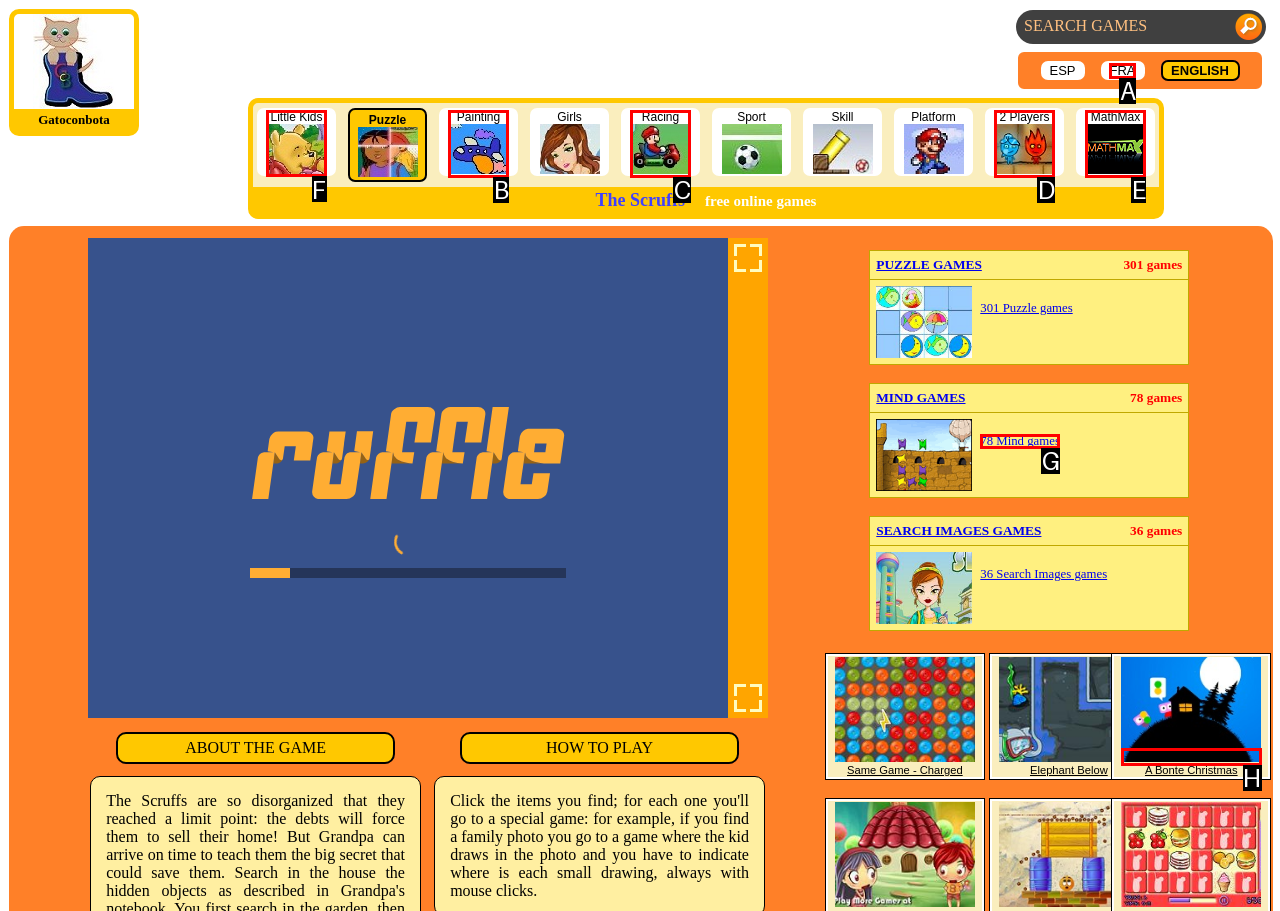Decide which UI element to click to accomplish the task: Play Little Kids game
Respond with the corresponding option letter.

F